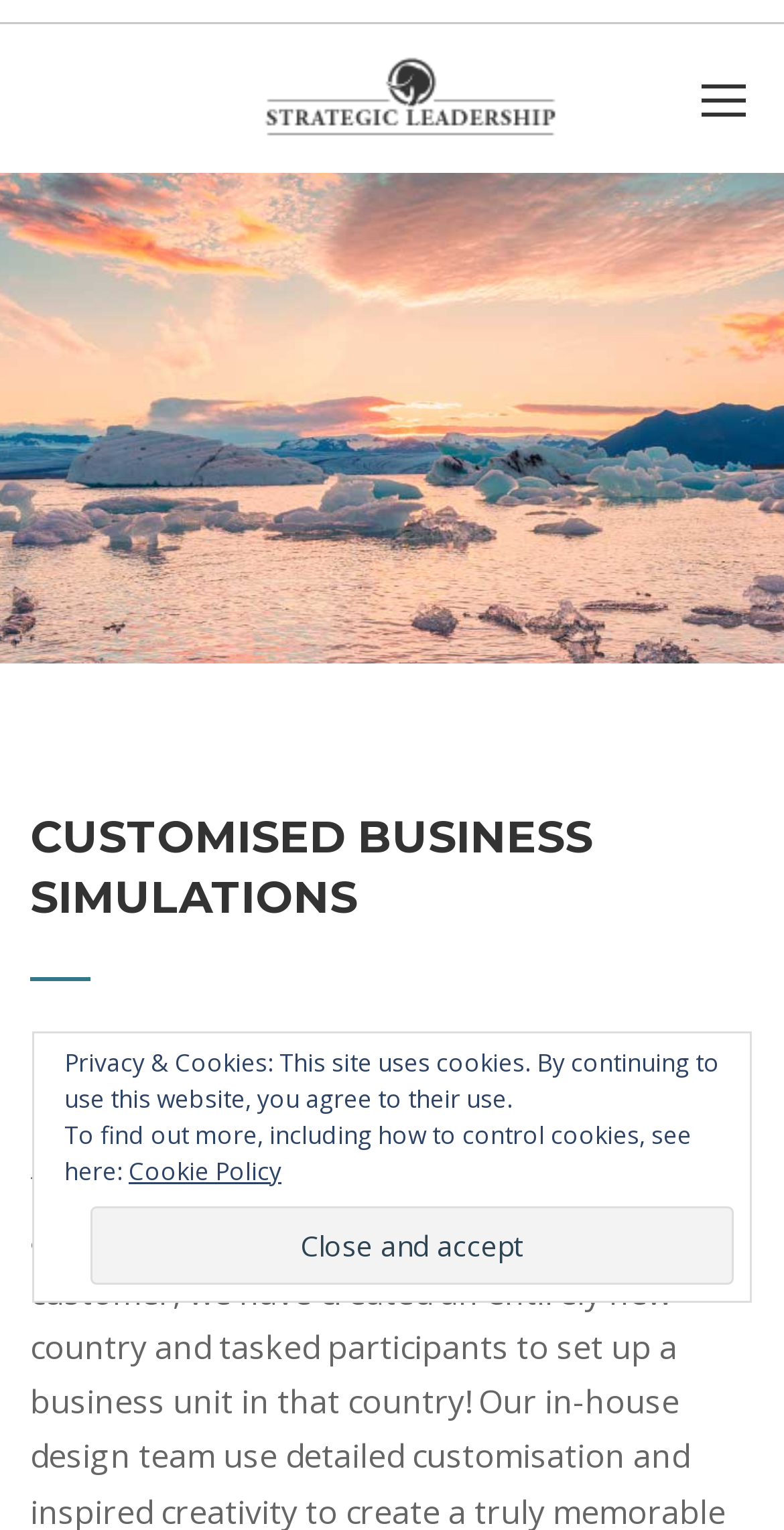How many text elements are there in the privacy and cookies section?
Use the image to answer the question with a single word or phrase.

3